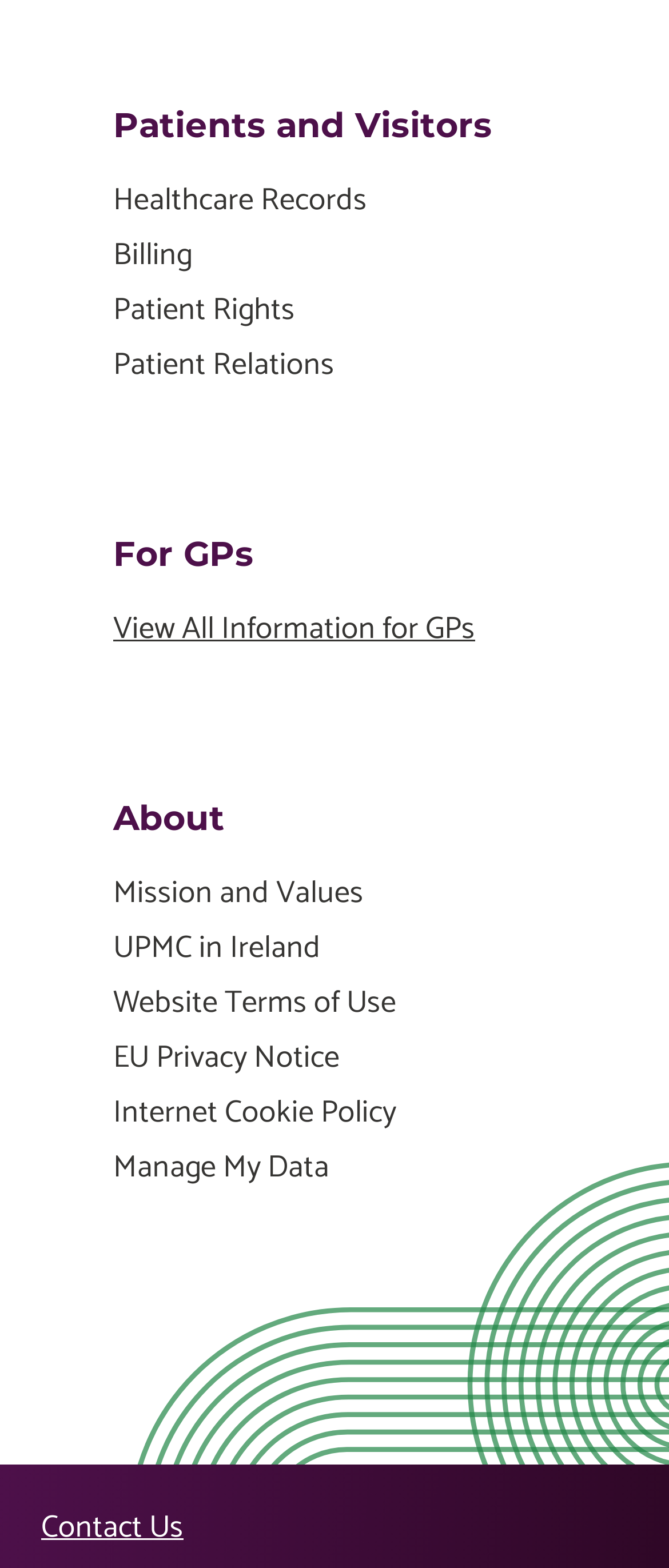Using the webpage screenshot, find the UI element described by Billing. Provide the bounding box coordinates in the format (top-left x, top-left y, bottom-right x, bottom-right y), ensuring all values are floating point numbers between 0 and 1.

[0.169, 0.149, 0.831, 0.178]